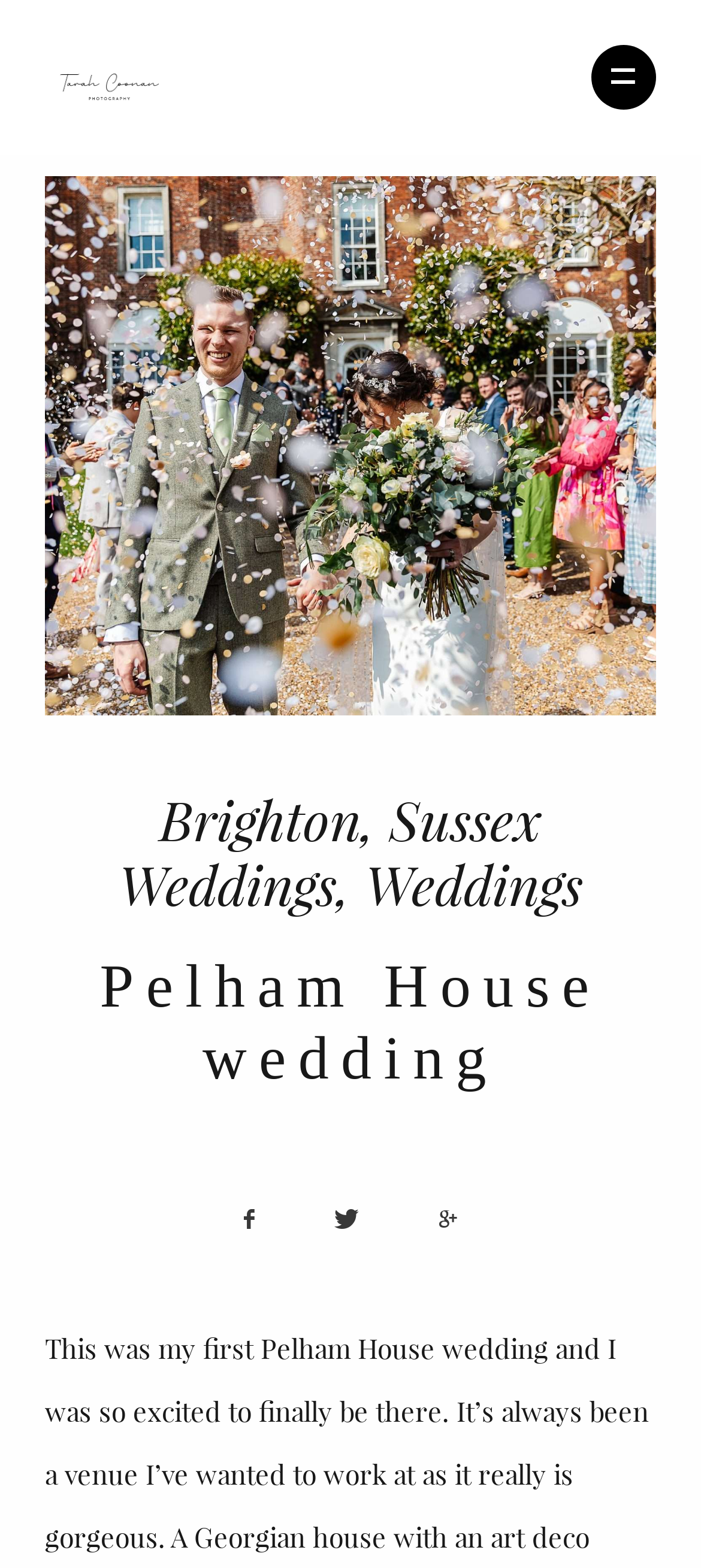Indicate the bounding box coordinates of the element that must be clicked to execute the instruction: "search for something". The coordinates should be given as four float numbers between 0 and 1, i.e., [left, top, right, bottom].

[0.064, 0.299, 0.936, 0.347]